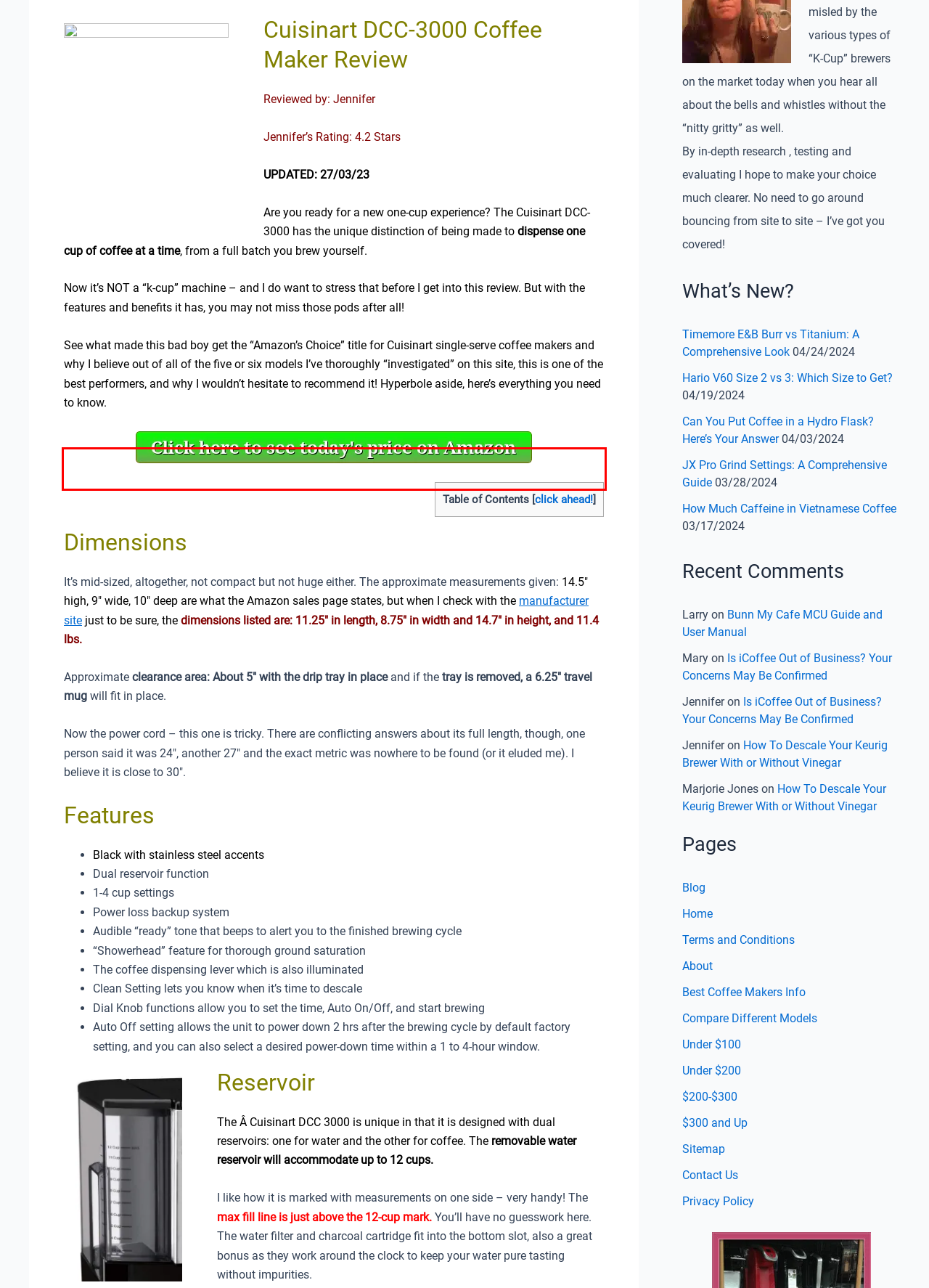You are presented with a screenshot containing a red rectangle. Extract the text found inside this red bounding box.

Approximate clearance area: About 5″ with the drip tray in place and if the tray is removed, a 6.25″ travel mug will fit in place.